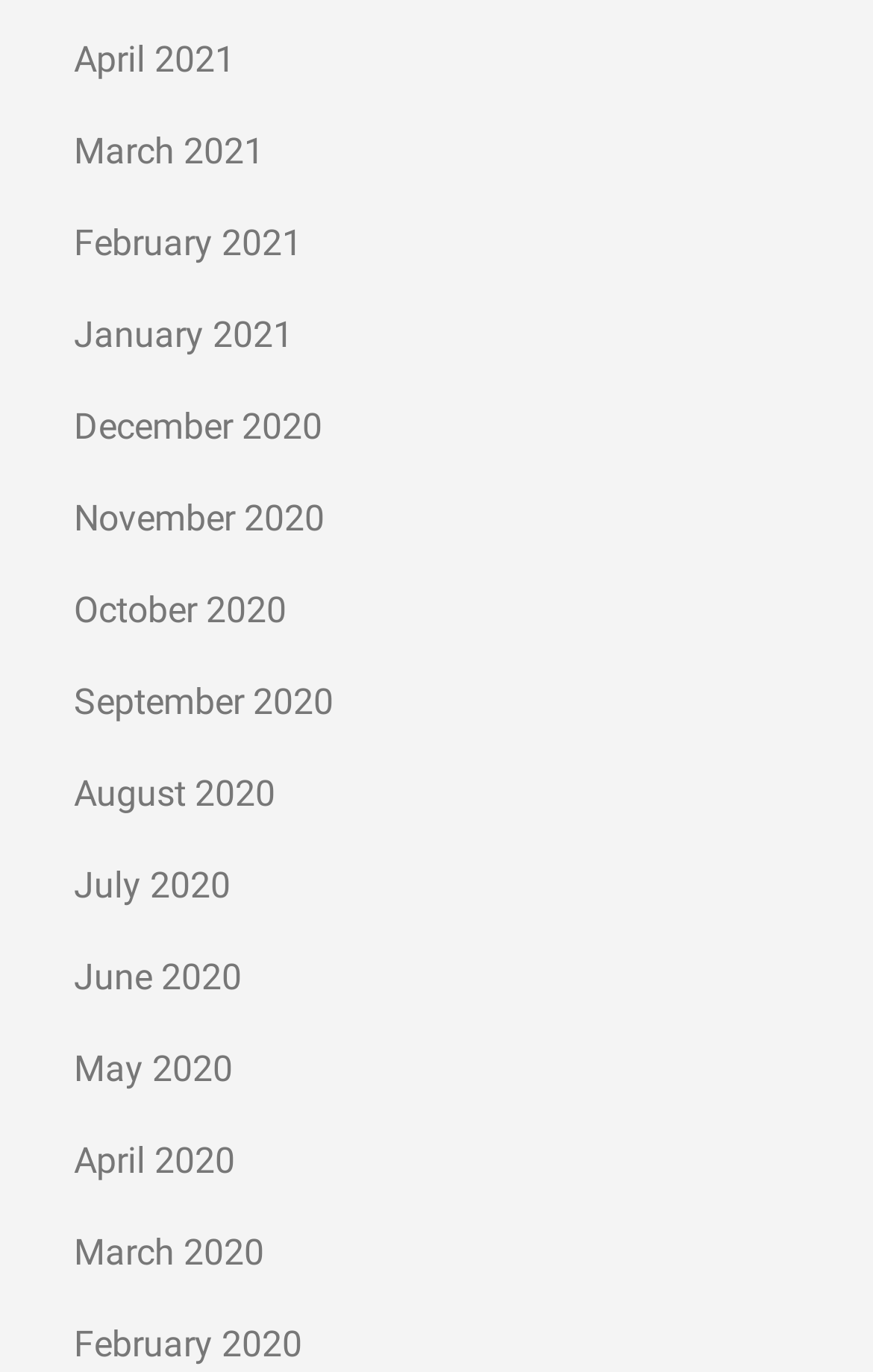Please locate the bounding box coordinates of the region I need to click to follow this instruction: "view October 2020".

[0.085, 0.428, 0.328, 0.459]